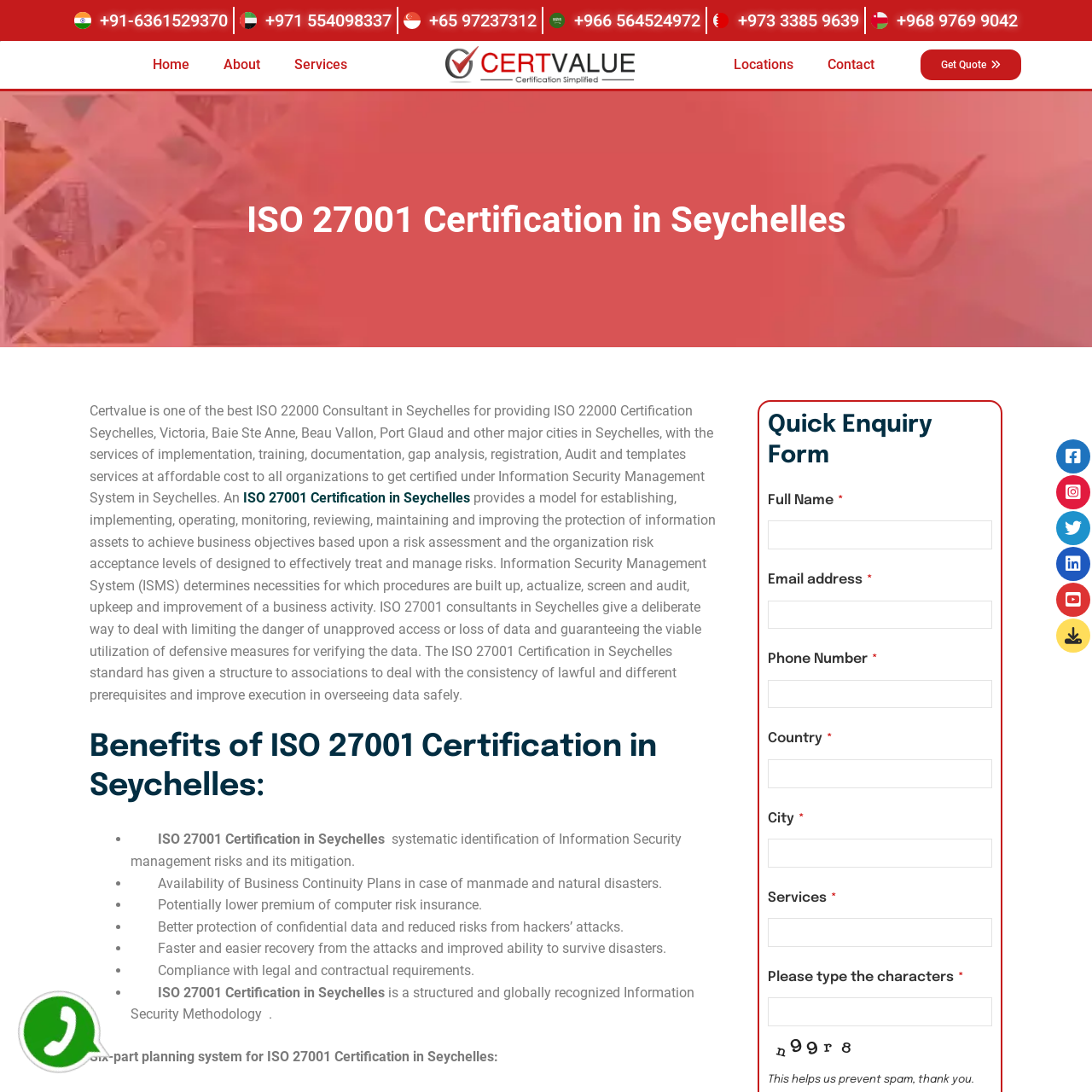How many benefits of ISO 27001 Certification in Seychelles are listed?
Based on the visual information, provide a detailed and comprehensive answer.

The benefits of ISO 27001 Certification in Seychelles are listed in a bullet point format, and there are 7 benefits mentioned, including systematic identification of Information Security management risks and its mitigation, Availability of Business Continuity Plans in case of manmade and natural disasters, and so on.